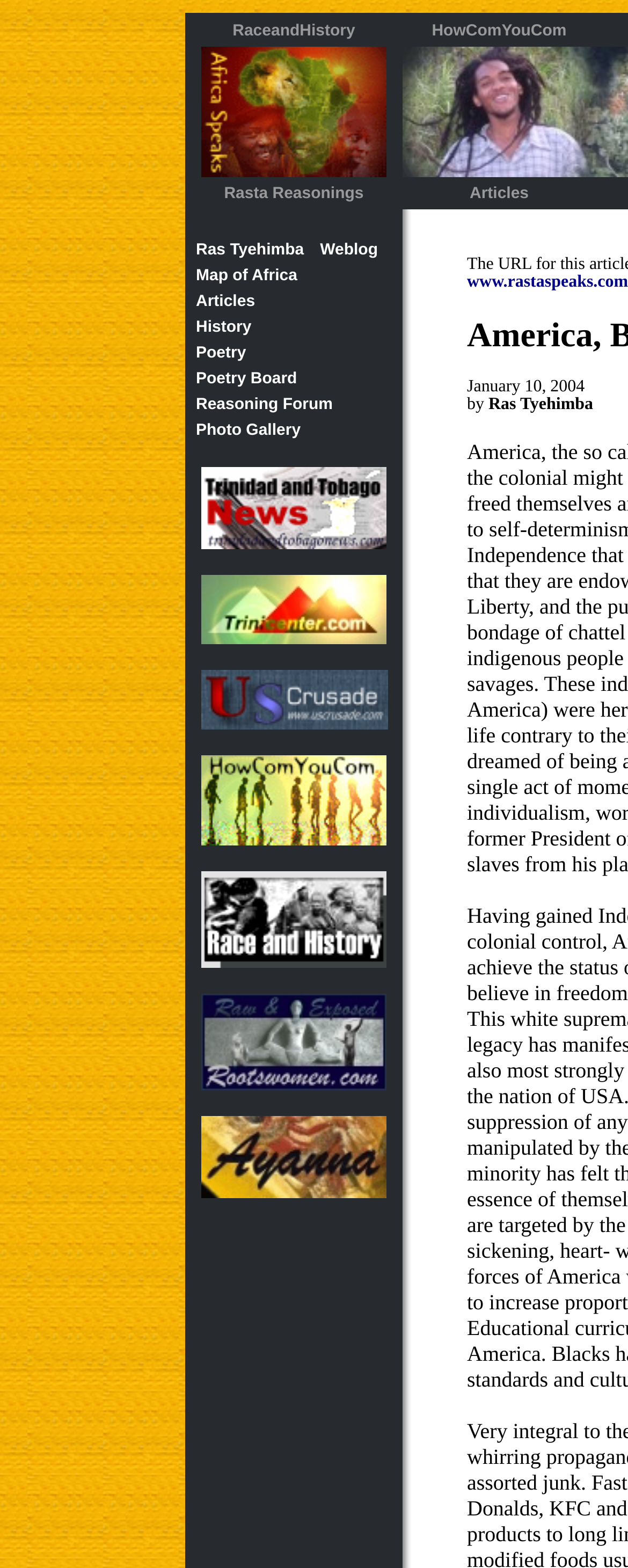Determine the coordinates of the bounding box for the clickable area needed to execute this instruction: "Click on Africa Speaks".

[0.321, 0.03, 0.615, 0.113]